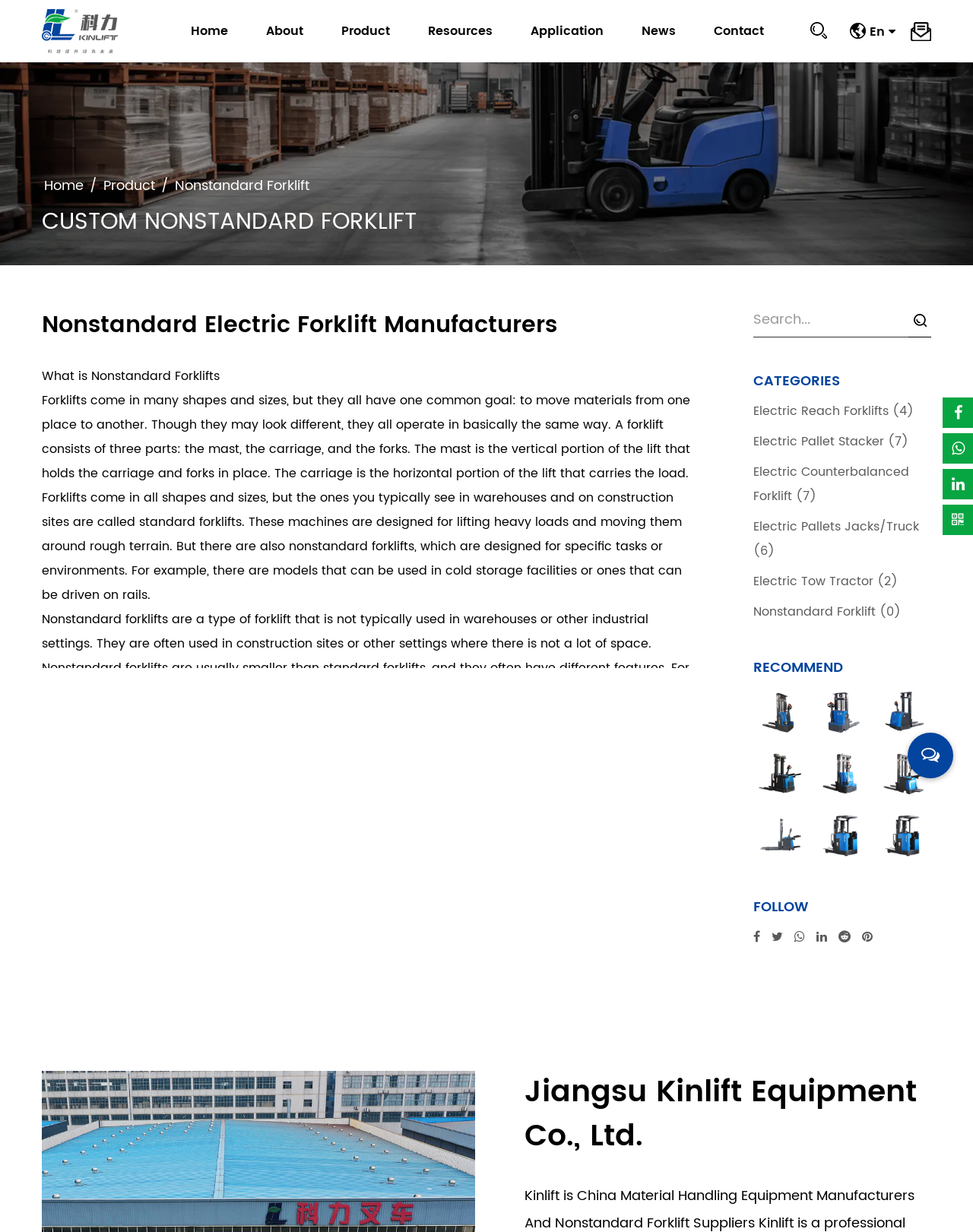Locate and extract the headline of this webpage.

Nonstandard Electric Forklift Manufacturers